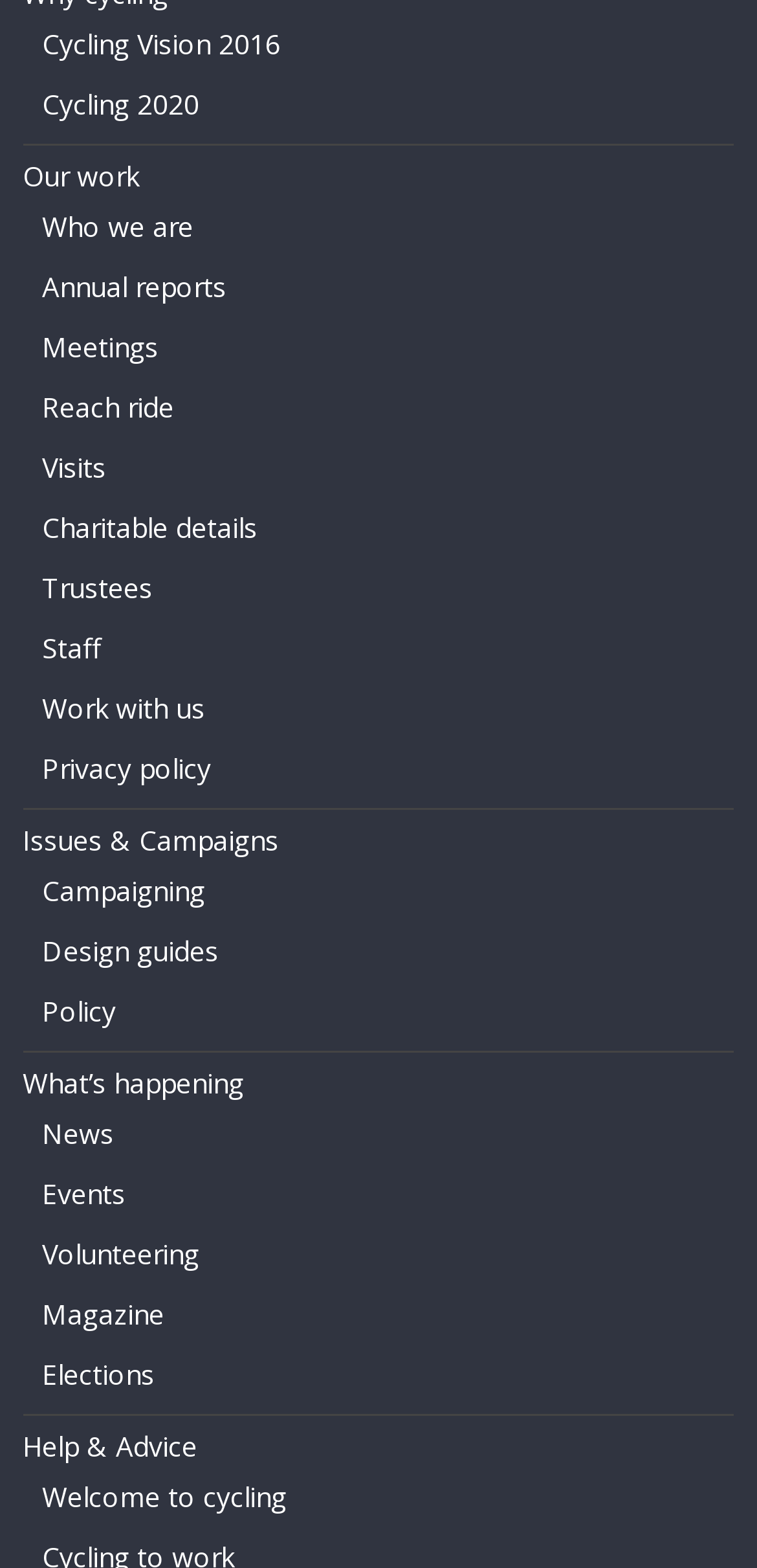Use a single word or phrase to answer the question: 
How many categories are there in the webpage?

5